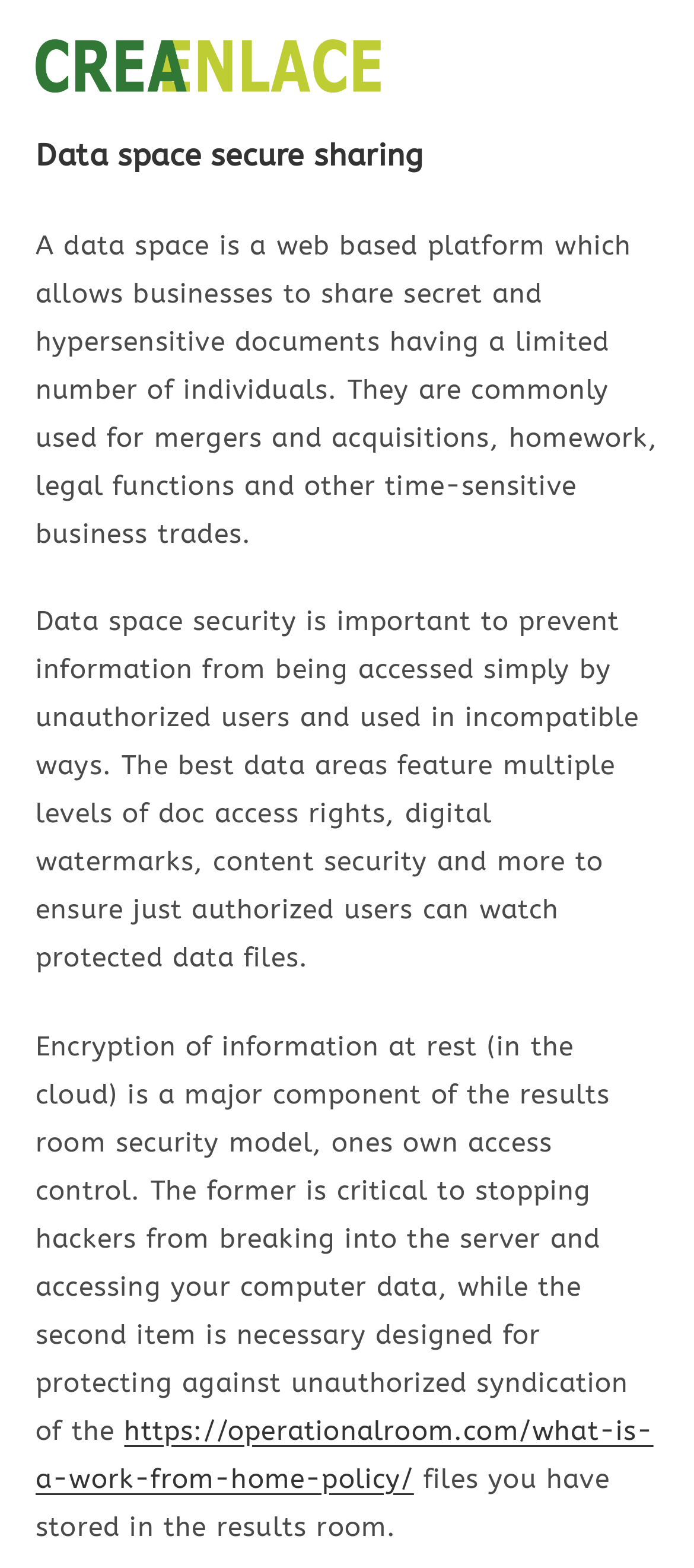Determine the bounding box for the described UI element: "Menú Cerrar".

[0.764, 0.0, 0.95, 0.084]